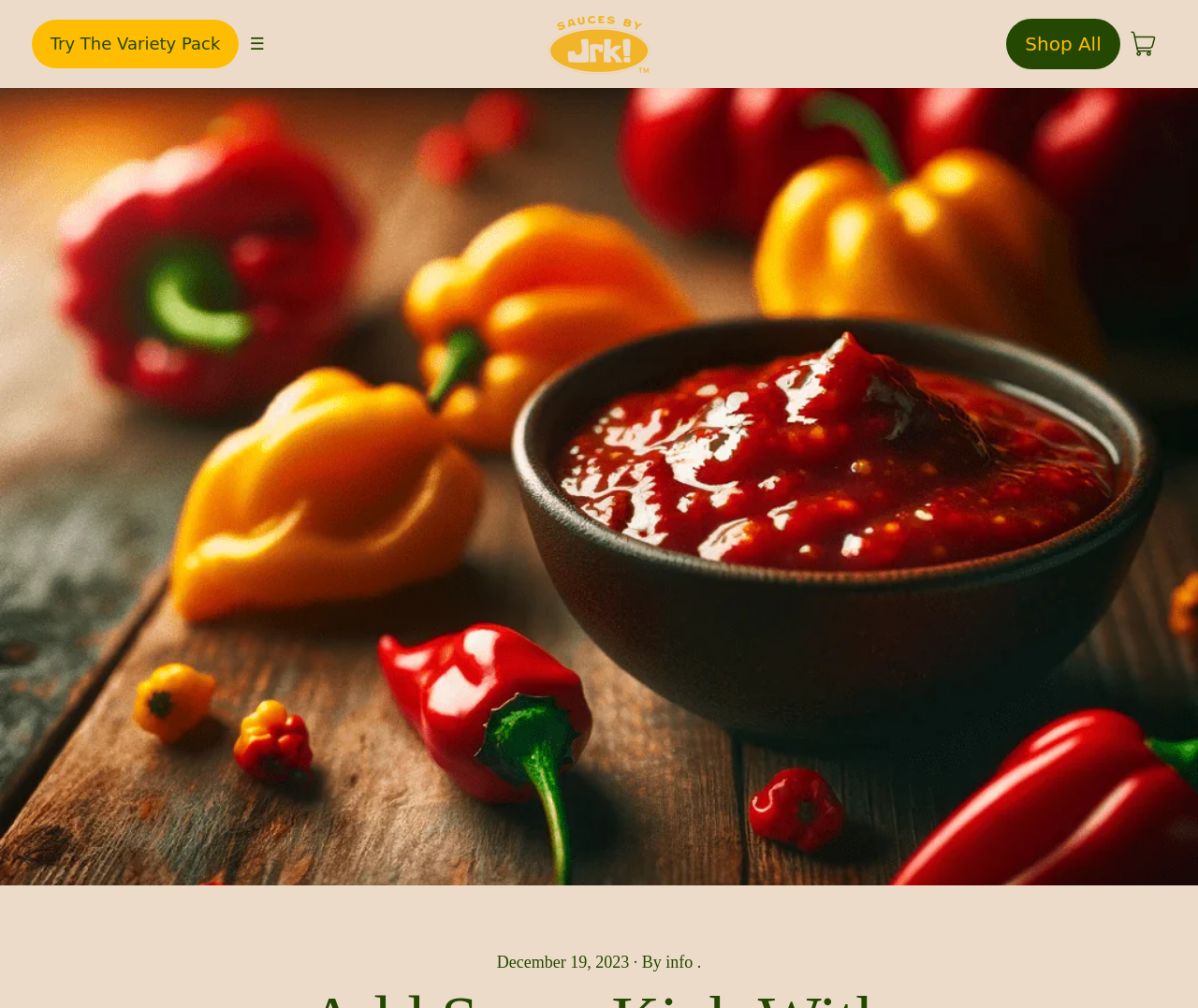What is the date mentioned on the page?
Refer to the image and provide a one-word or short phrase answer.

December 19, 2023